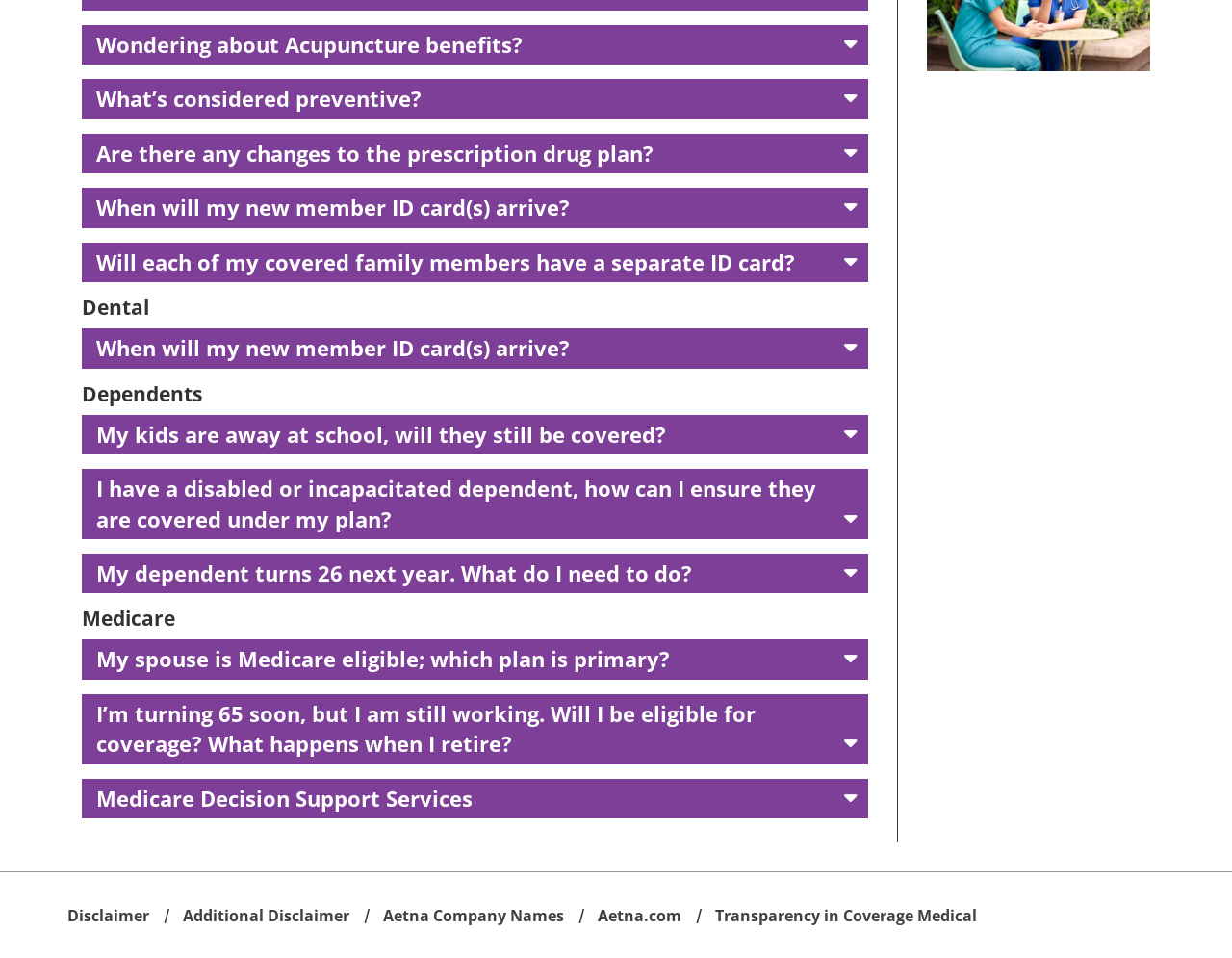Given the webpage screenshot, identify the bounding box of the UI element that matches this description: "Additional Disclaimer".

[0.148, 0.945, 0.284, 0.967]